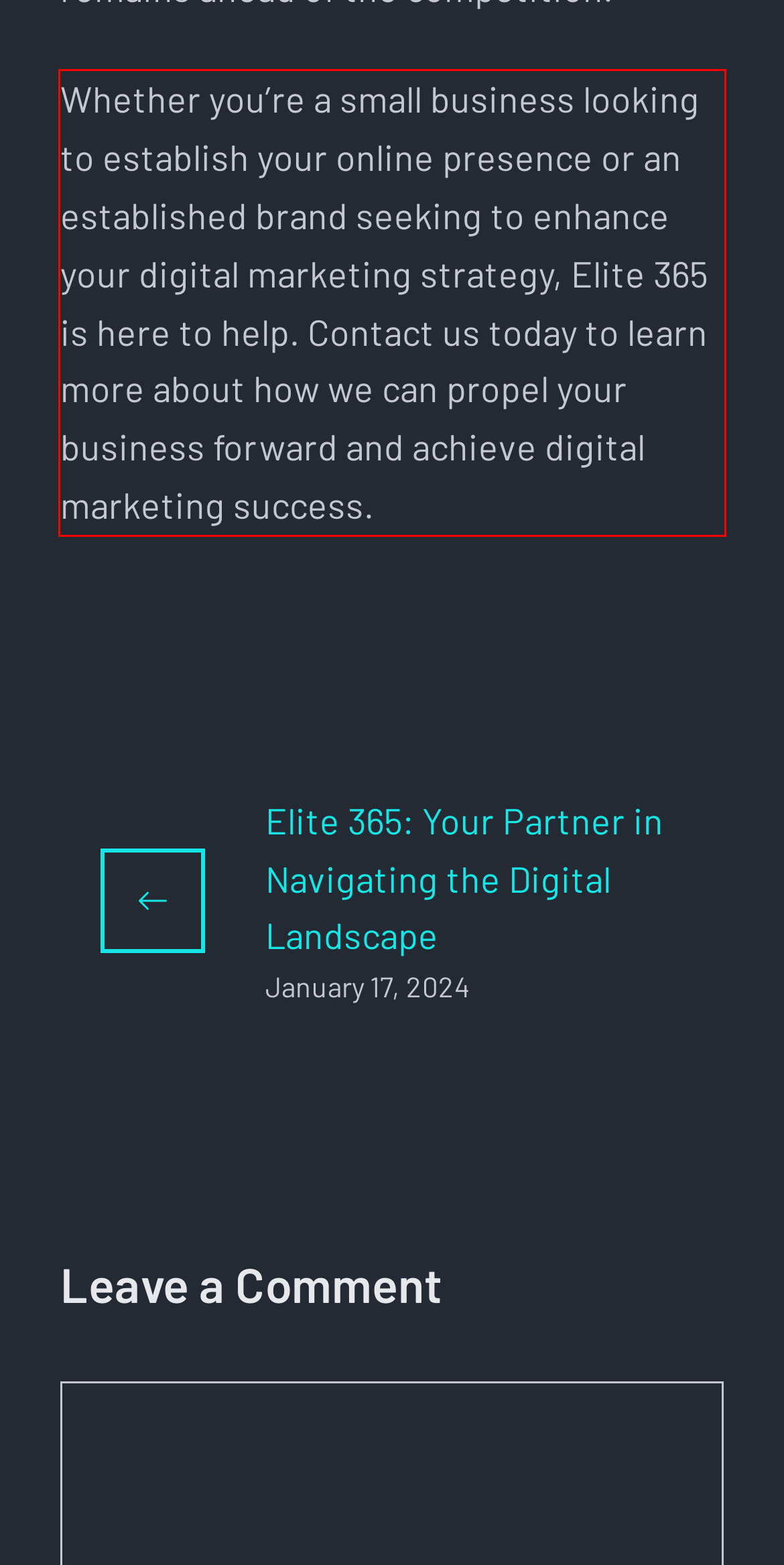Please examine the webpage screenshot and extract the text within the red bounding box using OCR.

Whether you’re a small business looking to establish your online presence or an established brand seeking to enhance your digital marketing strategy, Elite 365 is here to help. Contact us today to learn more about how we can propel your business forward and achieve digital marketing success.